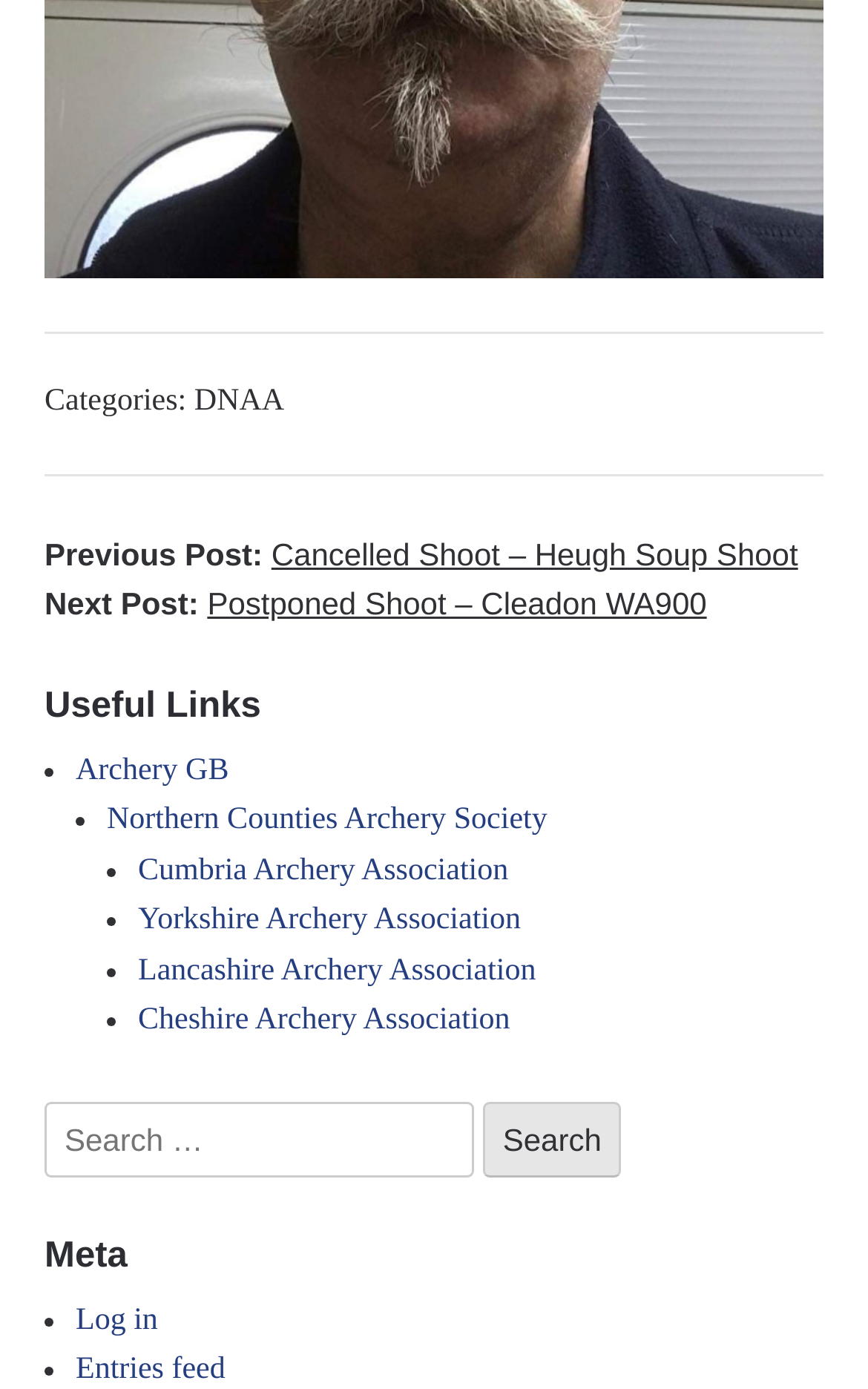How many links are in the 'Meta' section?
Based on the screenshot, respond with a single word or phrase.

2